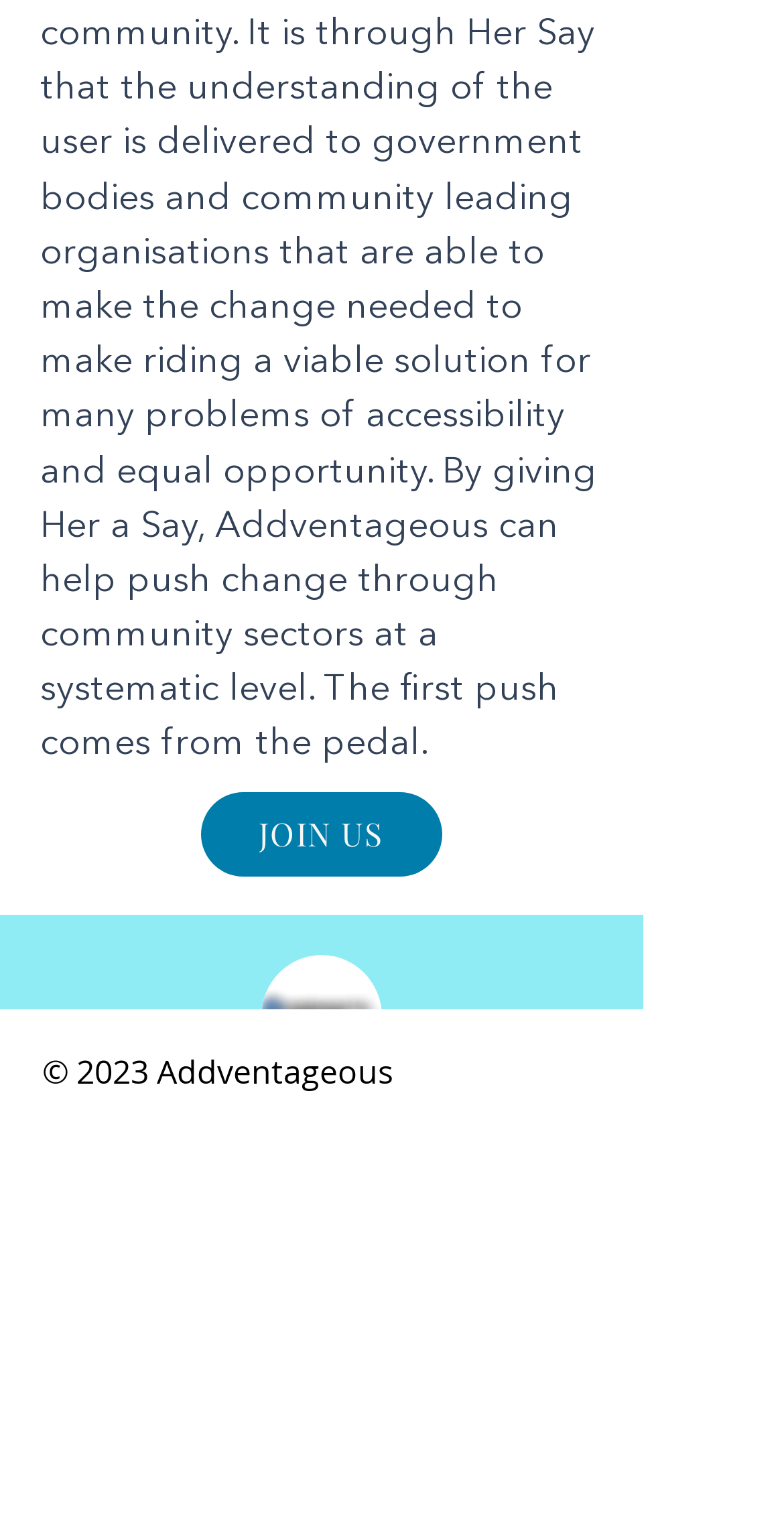Determine the bounding box coordinates for the region that must be clicked to execute the following instruction: "view Parramatta Bike Hub Logo".

[0.333, 0.626, 0.487, 0.707]